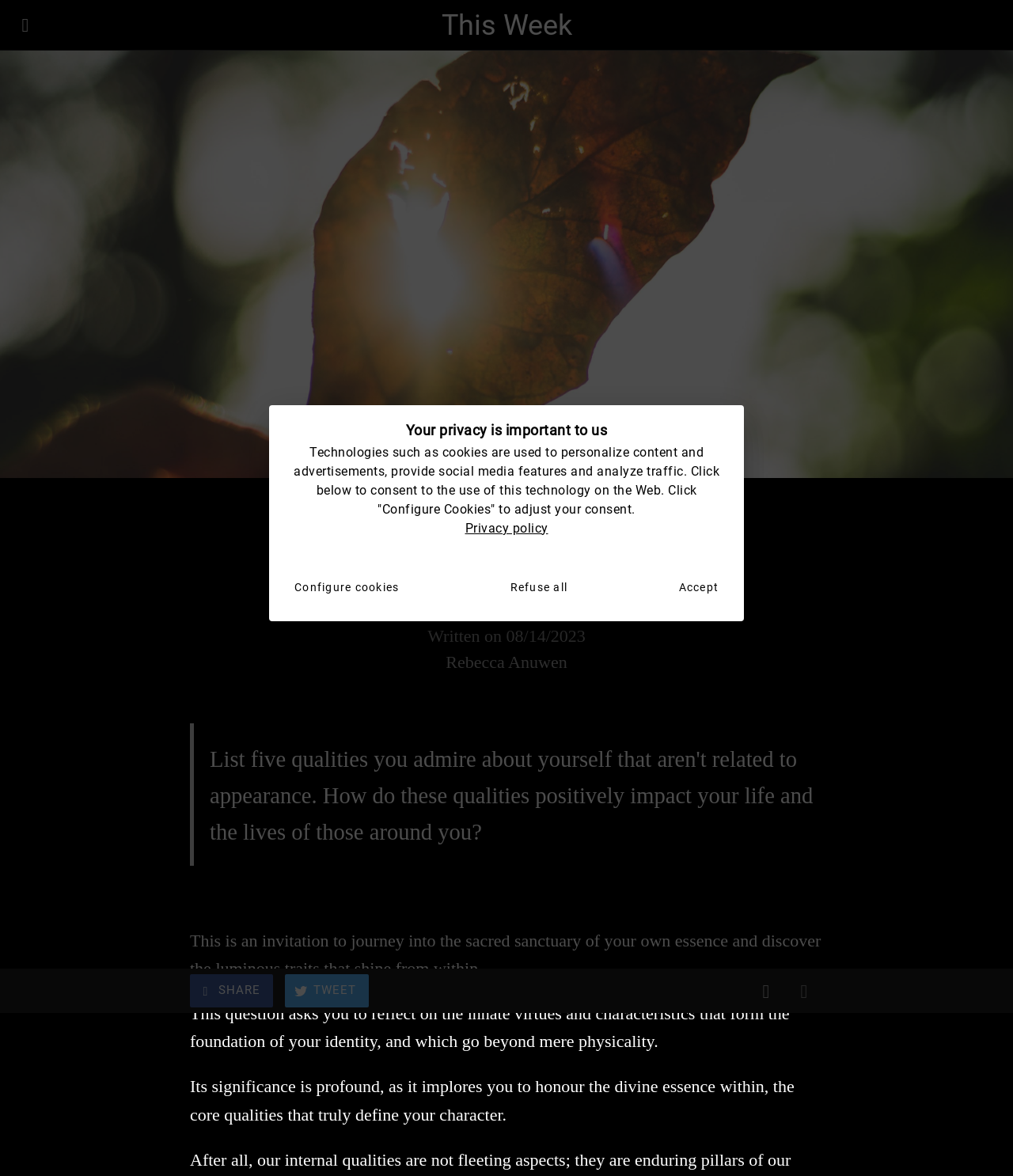Could you determine the bounding box coordinates of the clickable element to complete the instruction: "Click the 'This Week' link"? Provide the coordinates as four float numbers between 0 and 1, i.e., [left, top, right, bottom].

[0.436, 0.003, 0.564, 0.04]